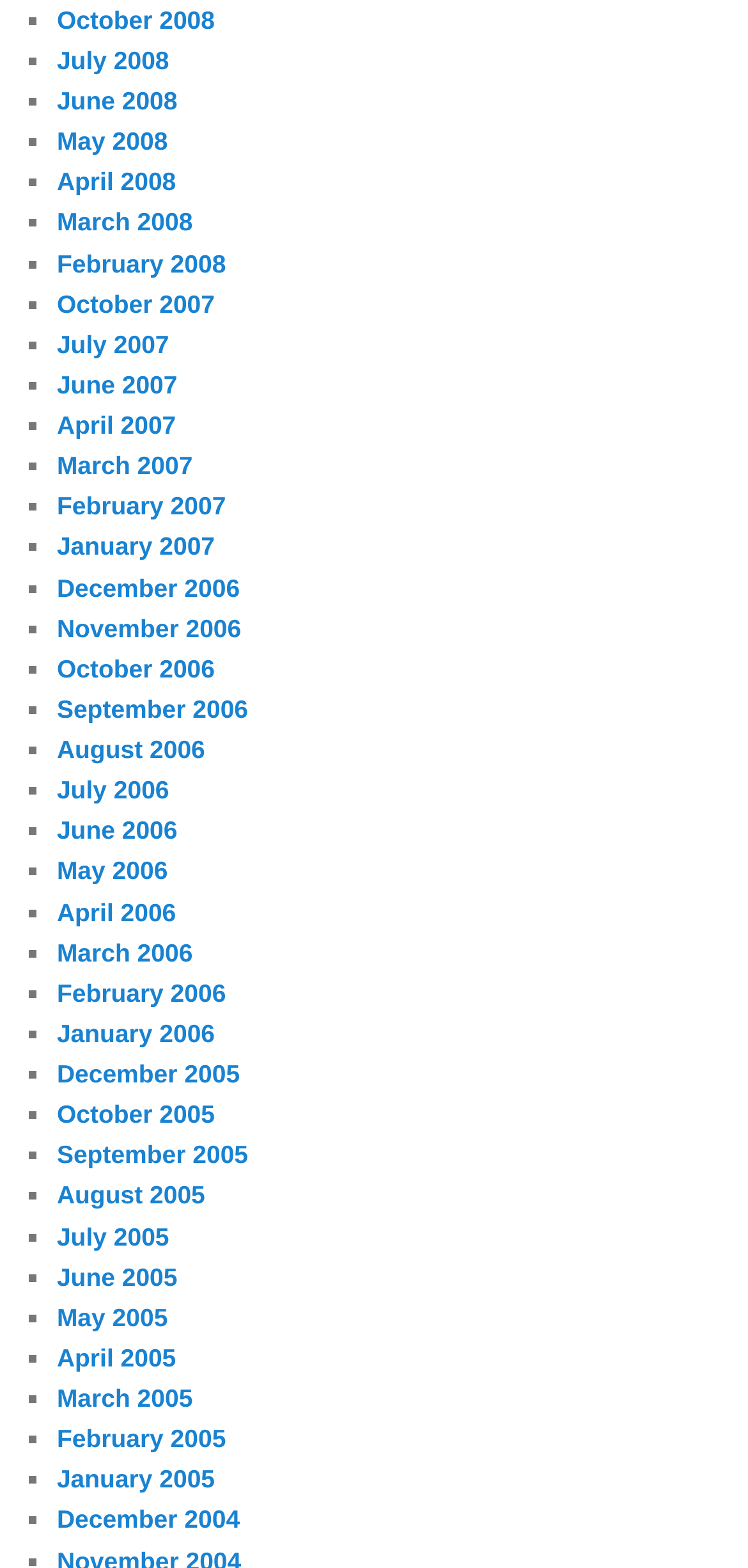What is the latest month listed in 2007?
Analyze the screenshot and provide a detailed answer to the question.

By examining the list of links, I found that the latest month listed in 2007 is October, which is located near the top of the list.